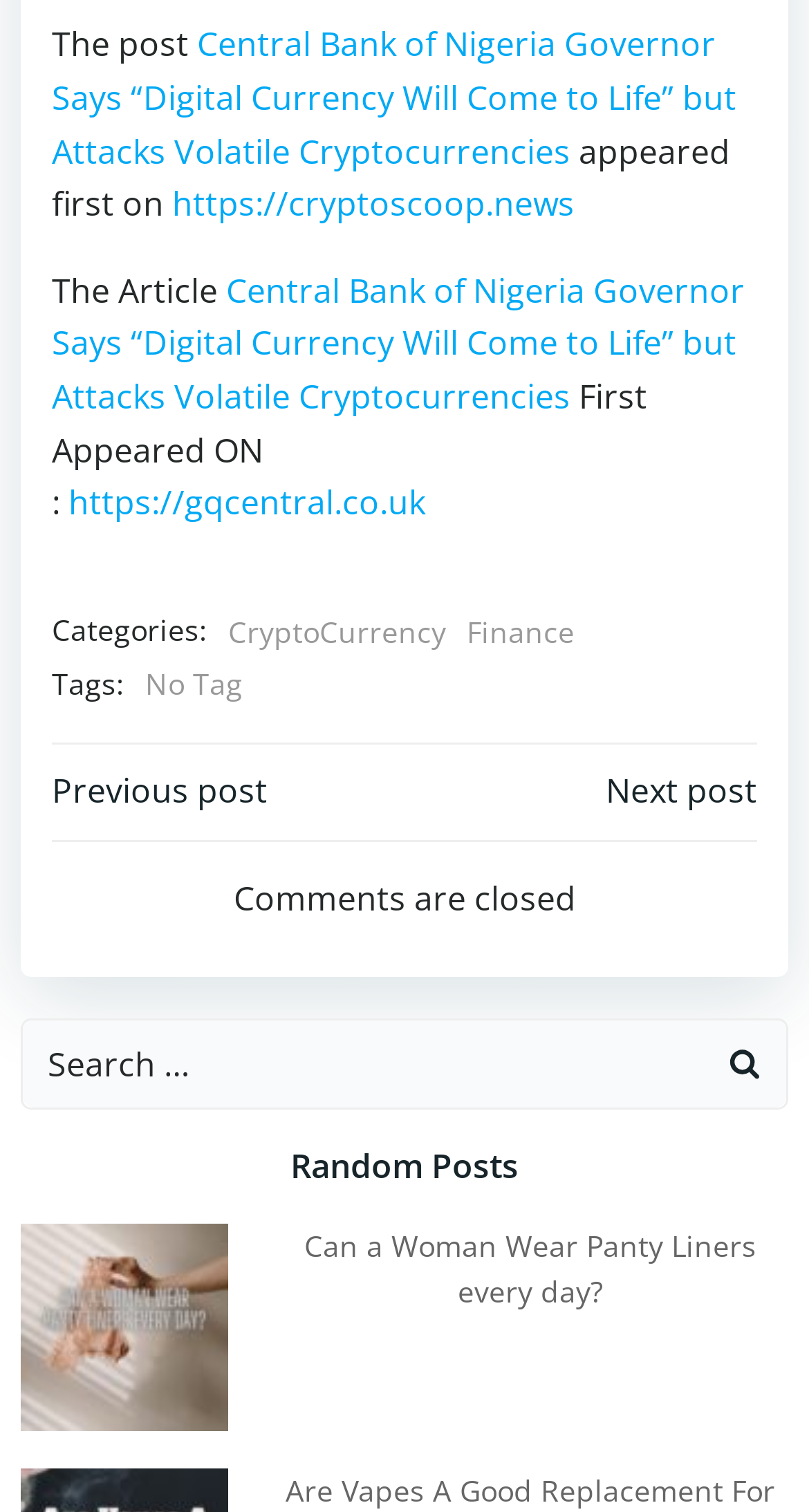What is the title of the post?
Refer to the image and provide a detailed answer to the question.

I determined the title of the post by looking at the text content of the link element with ID 732, which is 'Central Bank of Nigeria Governor Says “Digital Currency Will Come to Life” but Attacks Volatile Cryptocurrencies'.